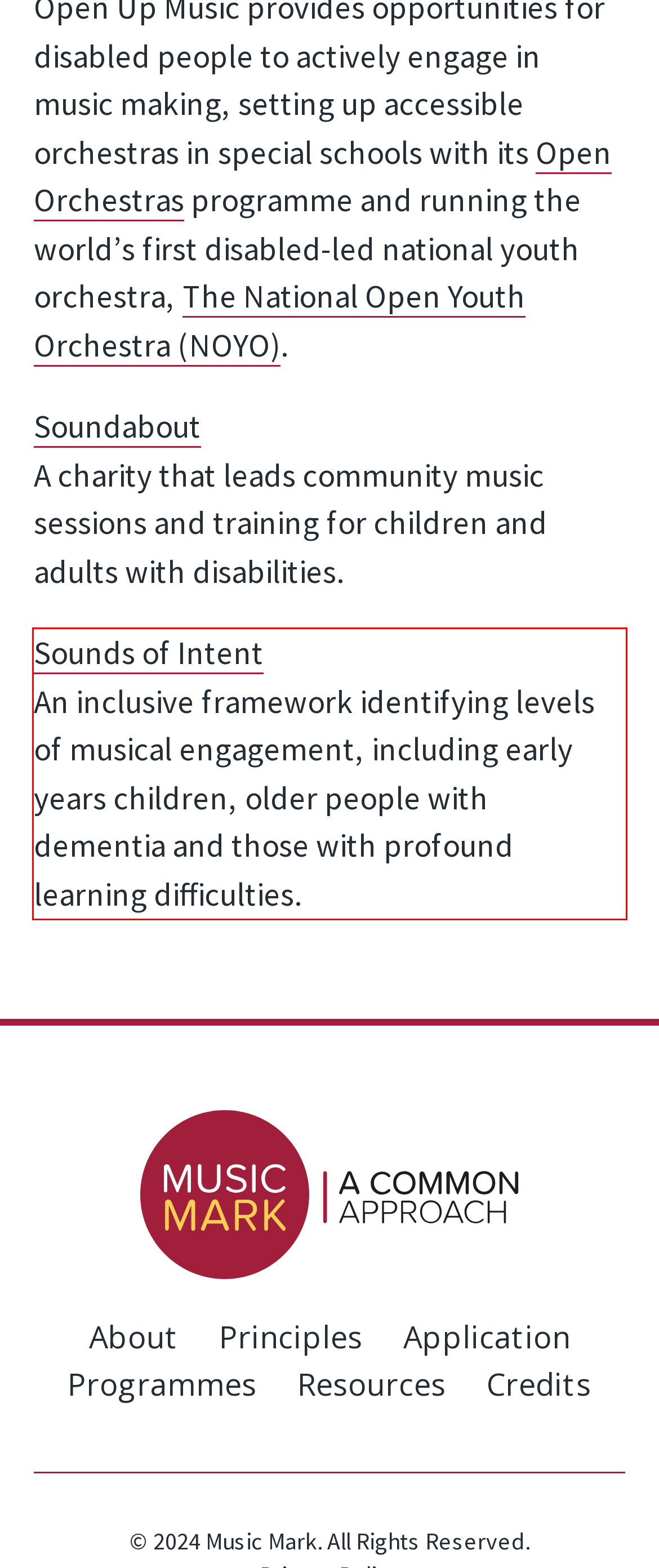In the given screenshot, locate the red bounding box and extract the text content from within it.

Sounds of Intent An inclusive framework identifying levels of musical engagement, including early years children, older people with dementia and those with profound learning difficulties.